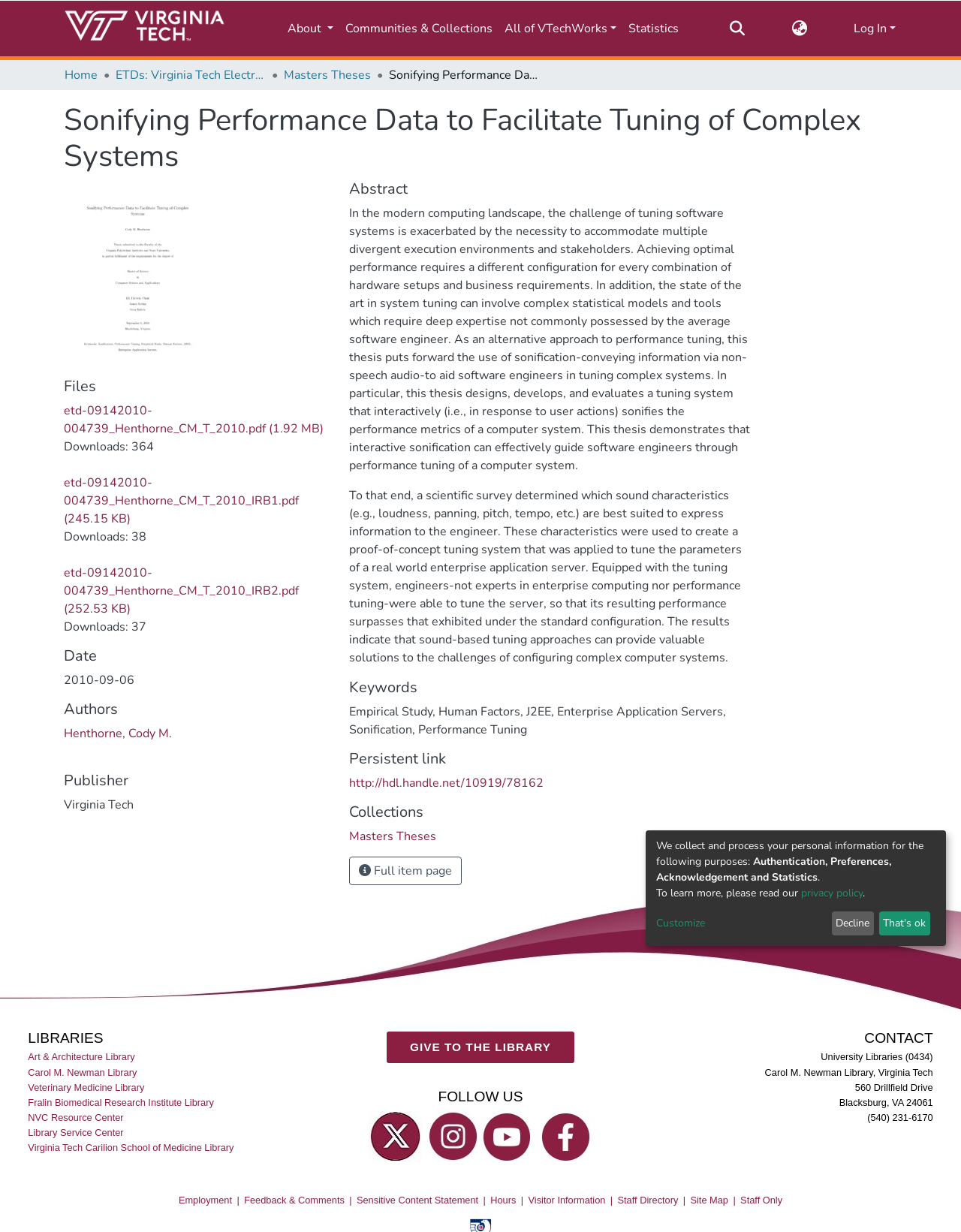Please find the top heading of the webpage and generate its text.

Sonifying Performance Data to Facilitate Tuning of Complex Systems